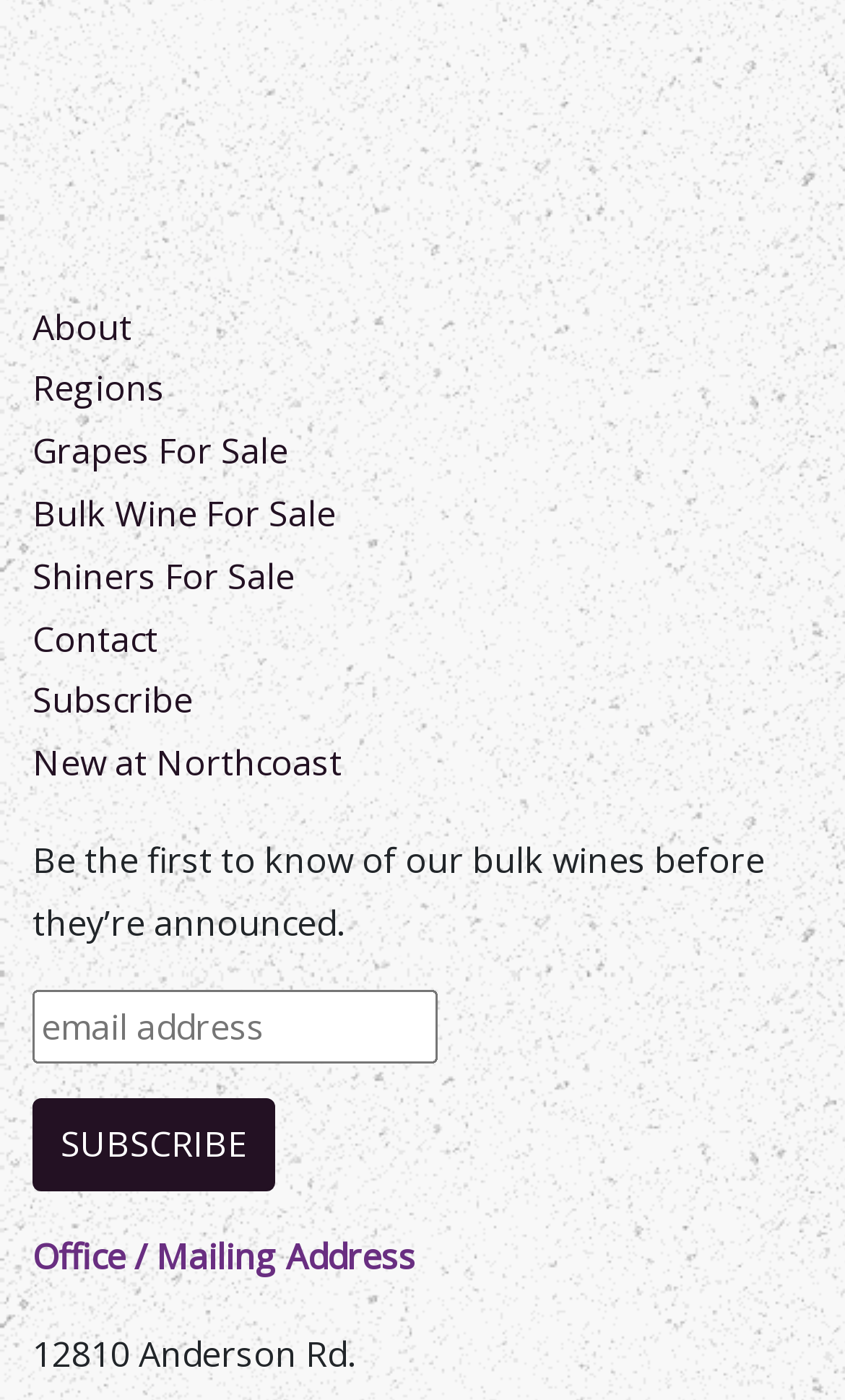Please find the bounding box coordinates of the element's region to be clicked to carry out this instruction: "Enter email address".

[0.038, 0.706, 0.518, 0.76]